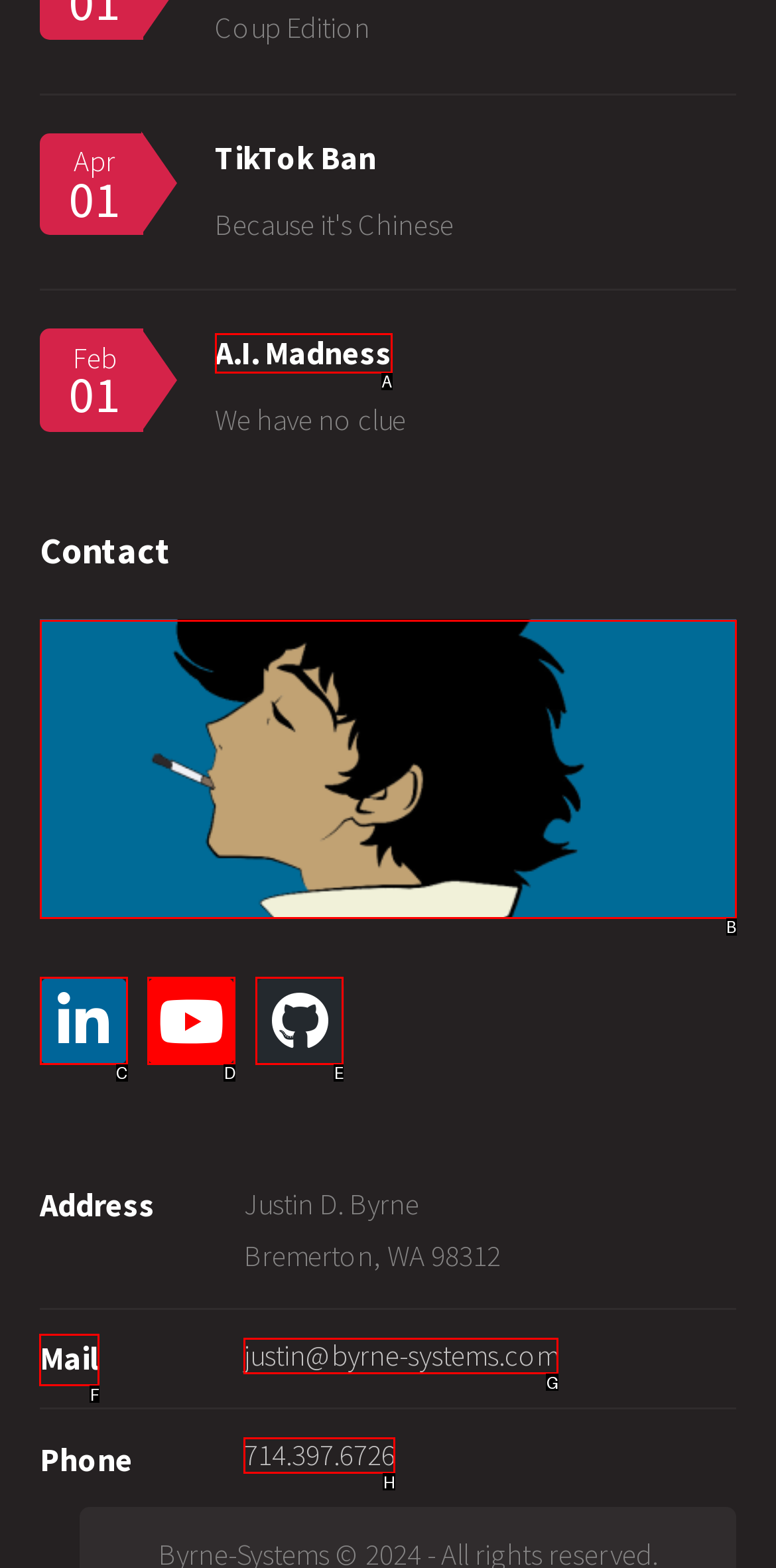Identify the correct option to click in order to accomplish the task: Click on Mail Provide your answer with the letter of the selected choice.

F